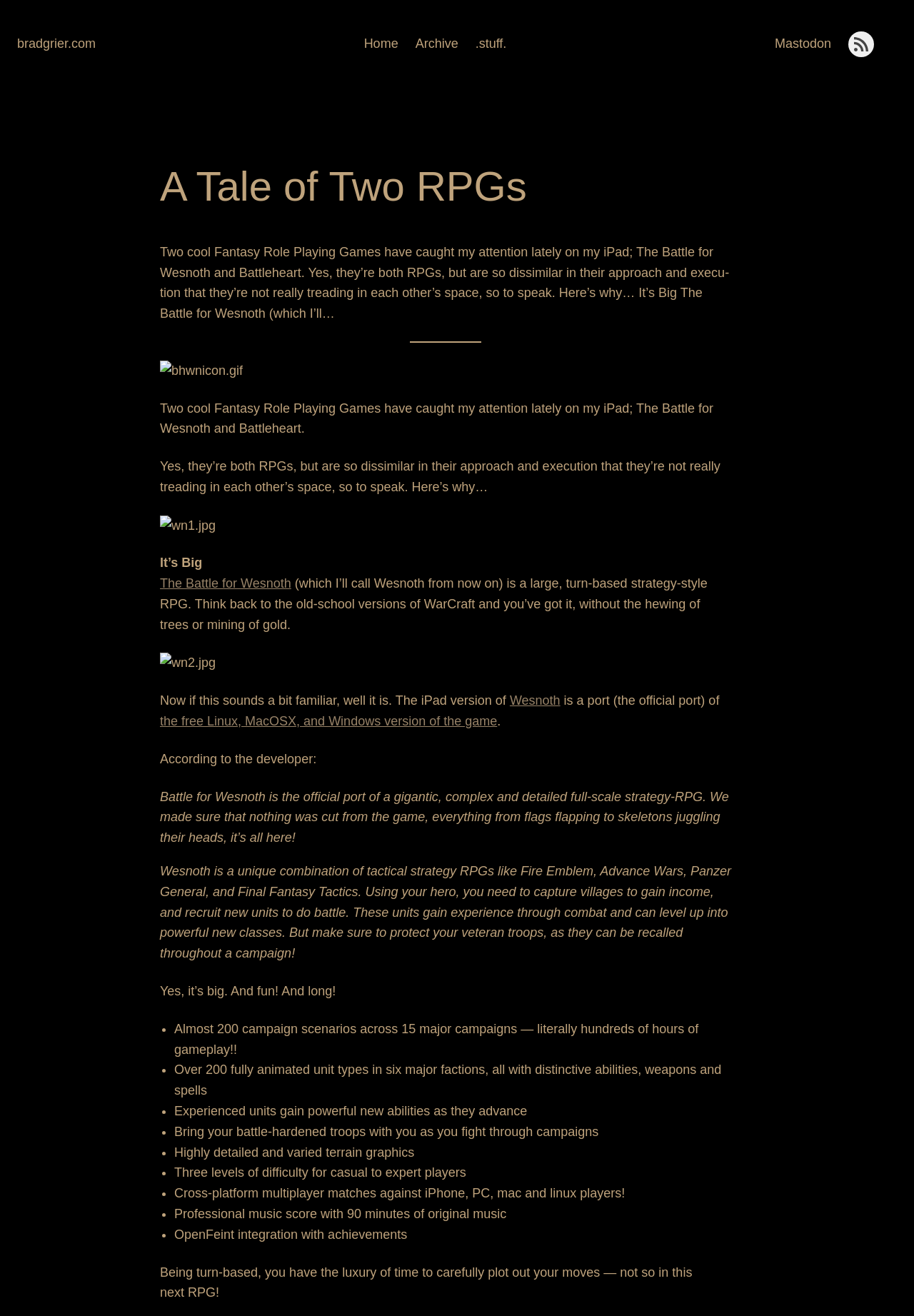Analyze the image and give a detailed response to the question:
What is the name of the other RPG mentioned in the article?

The article compares and contrasts The Battle for Wesnoth with another RPG called Battleheart, which has a different approach and execution.